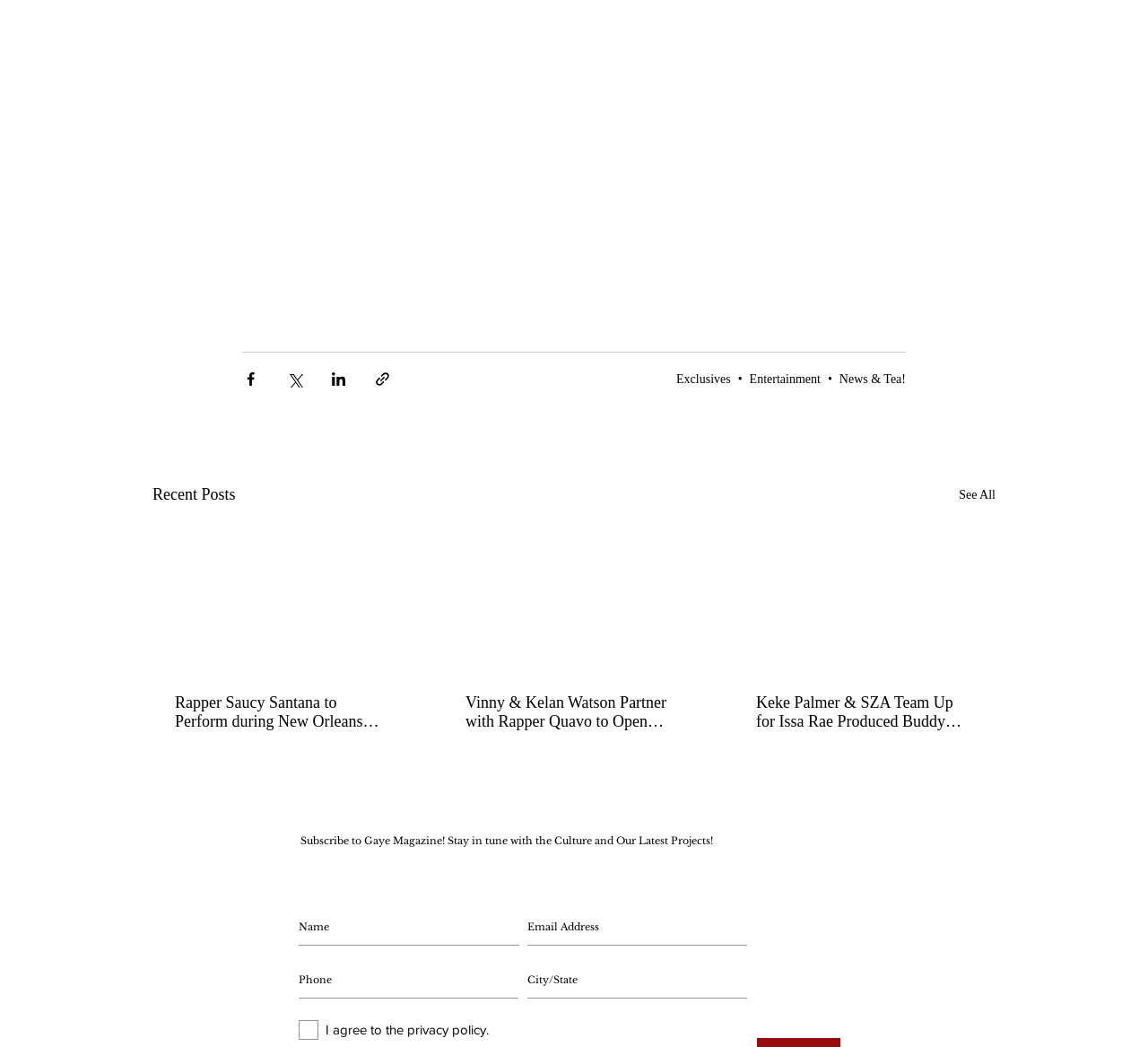Predict the bounding box coordinates for the UI element described as: "aria-label="Email Address" name="email" placeholder="Email Address"". The coordinates should be four float numbers between 0 and 1, presented as [left, top, right, bottom].

[0.459, 0.87, 0.651, 0.903]